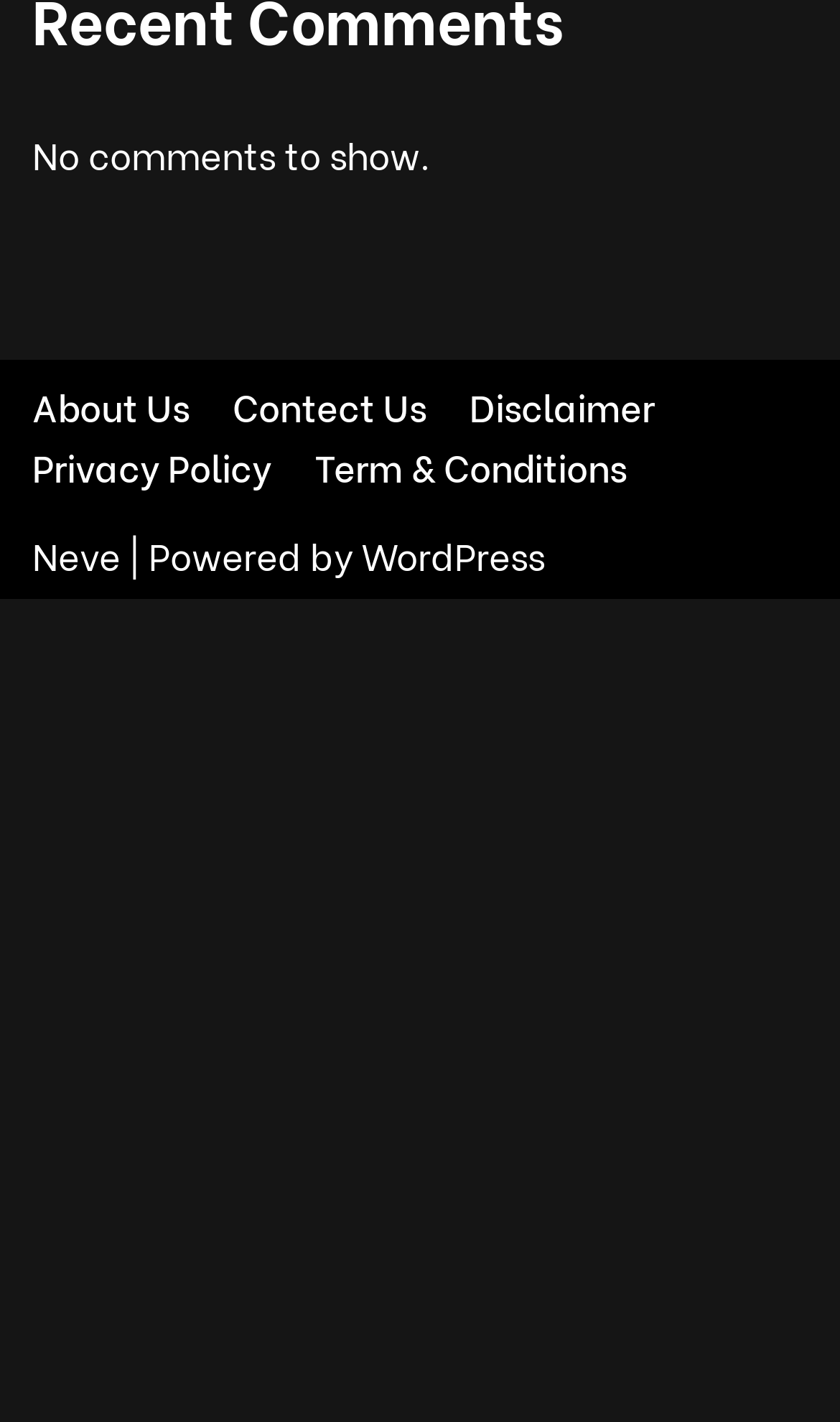Can you specify the bounding box coordinates of the area that needs to be clicked to fulfill the following instruction: "visit Neve's page"?

[0.038, 0.371, 0.144, 0.409]